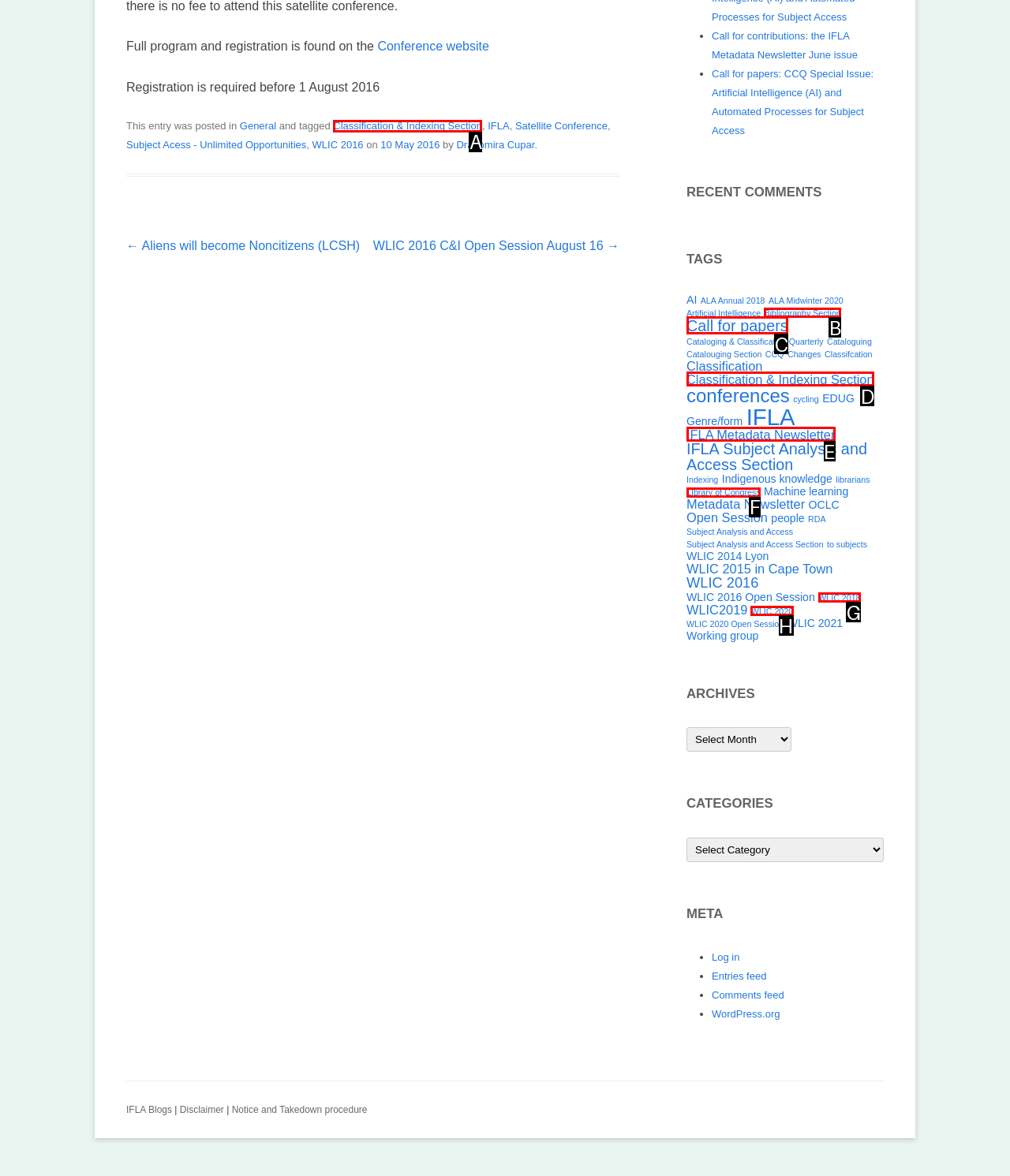Identify the option that corresponds to the description: IFLA Metadata Newsletter. Provide only the letter of the option directly.

E